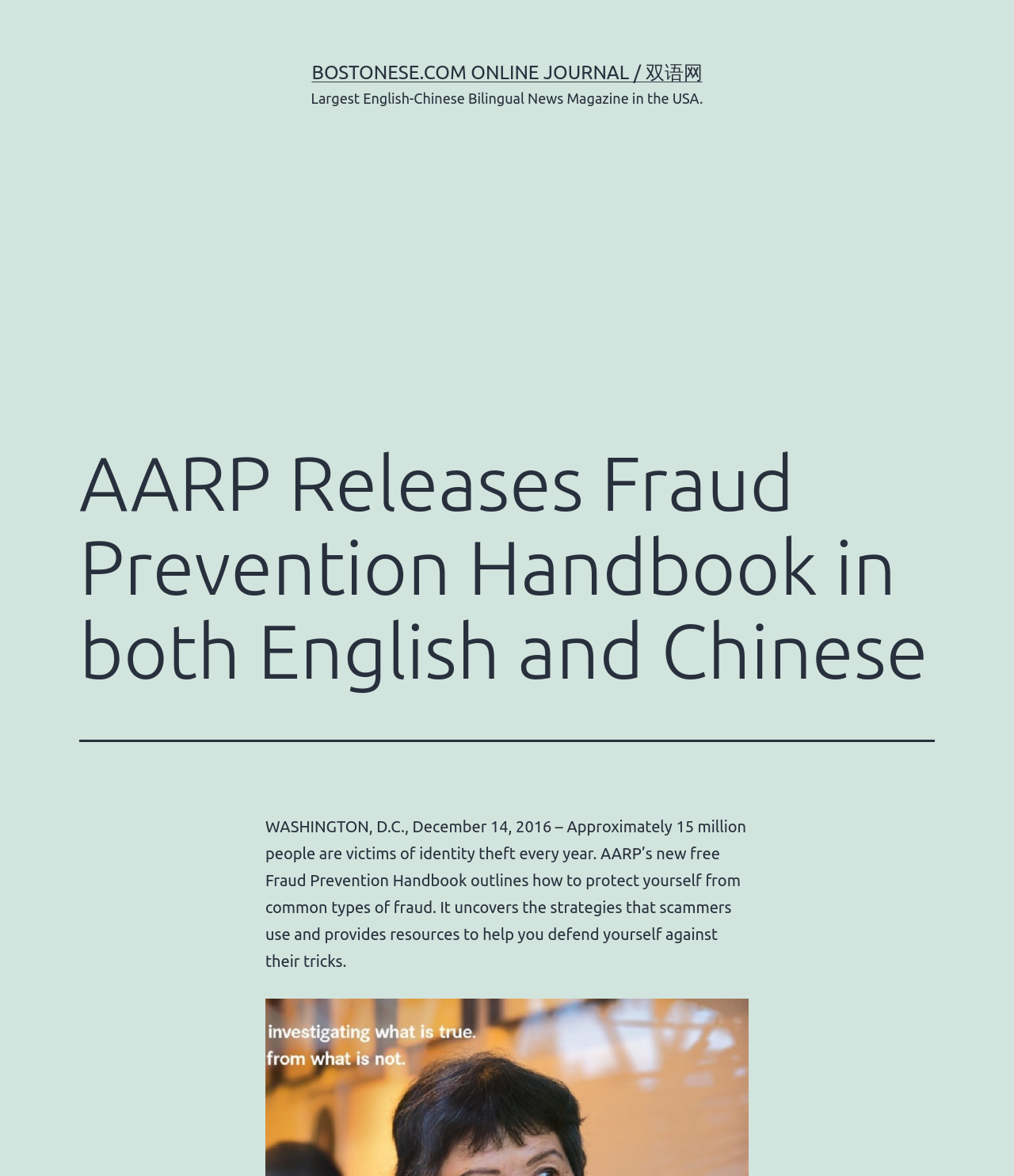What is the purpose of the Fraud Prevention Handbook? From the image, respond with a single word or brief phrase.

To protect from fraud